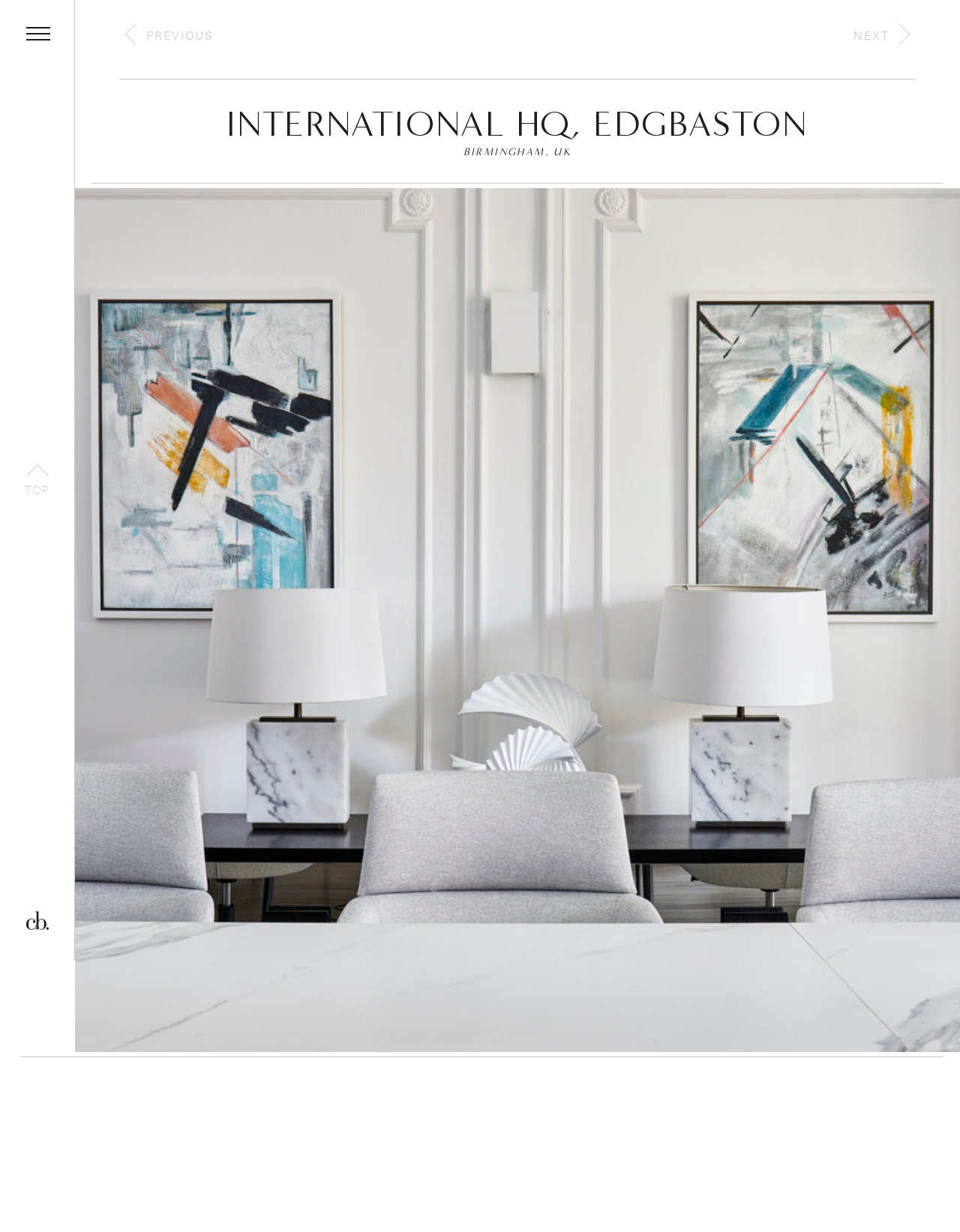What is the design firm responsible for the project?
Answer the question with a single word or phrase derived from the image.

Cream & Black